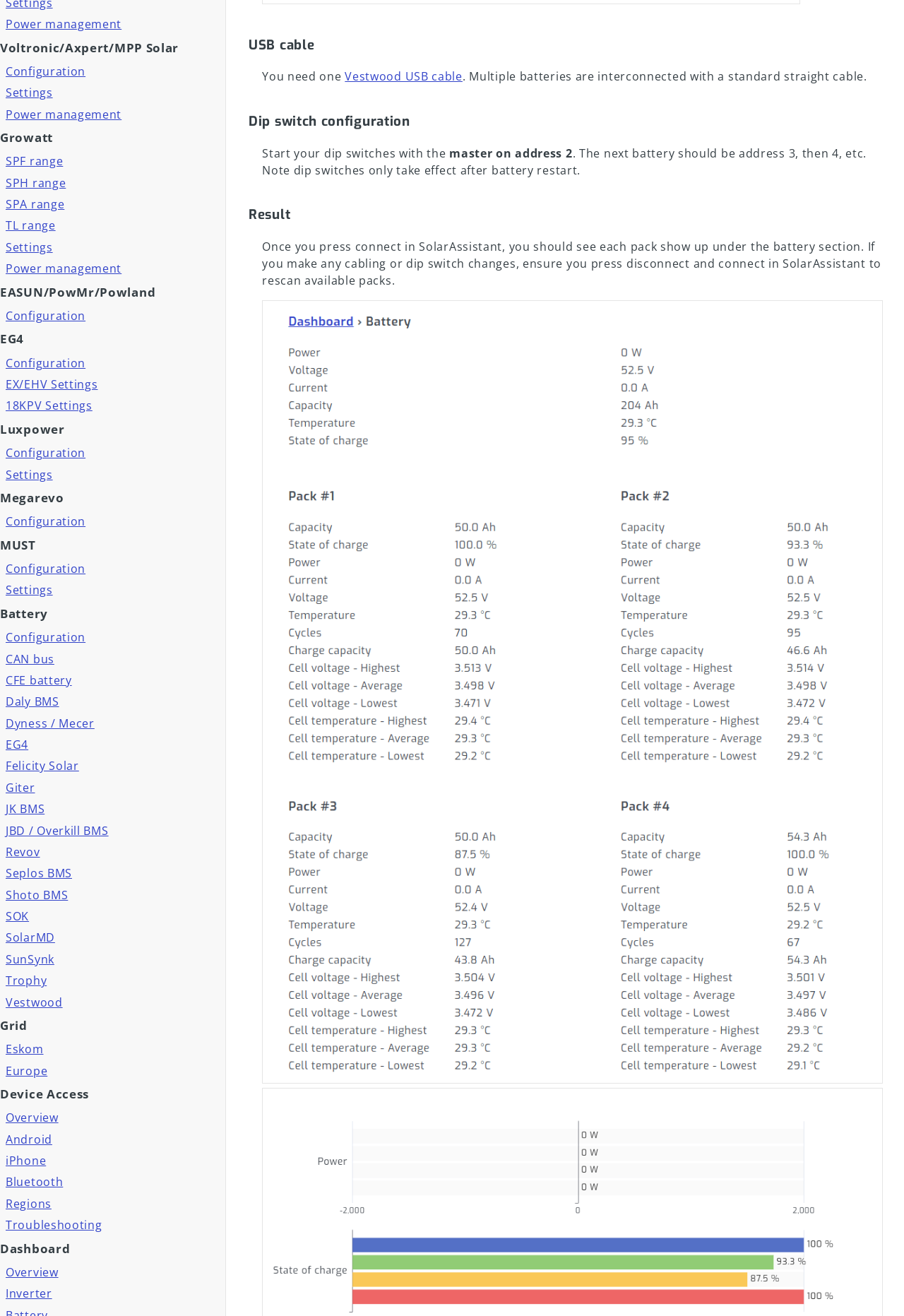Please provide the bounding box coordinates for the UI element as described: "JBD / Overkill BMS". The coordinates must be four floats between 0 and 1, represented as [left, top, right, bottom].

[0.0, 0.623, 0.25, 0.639]